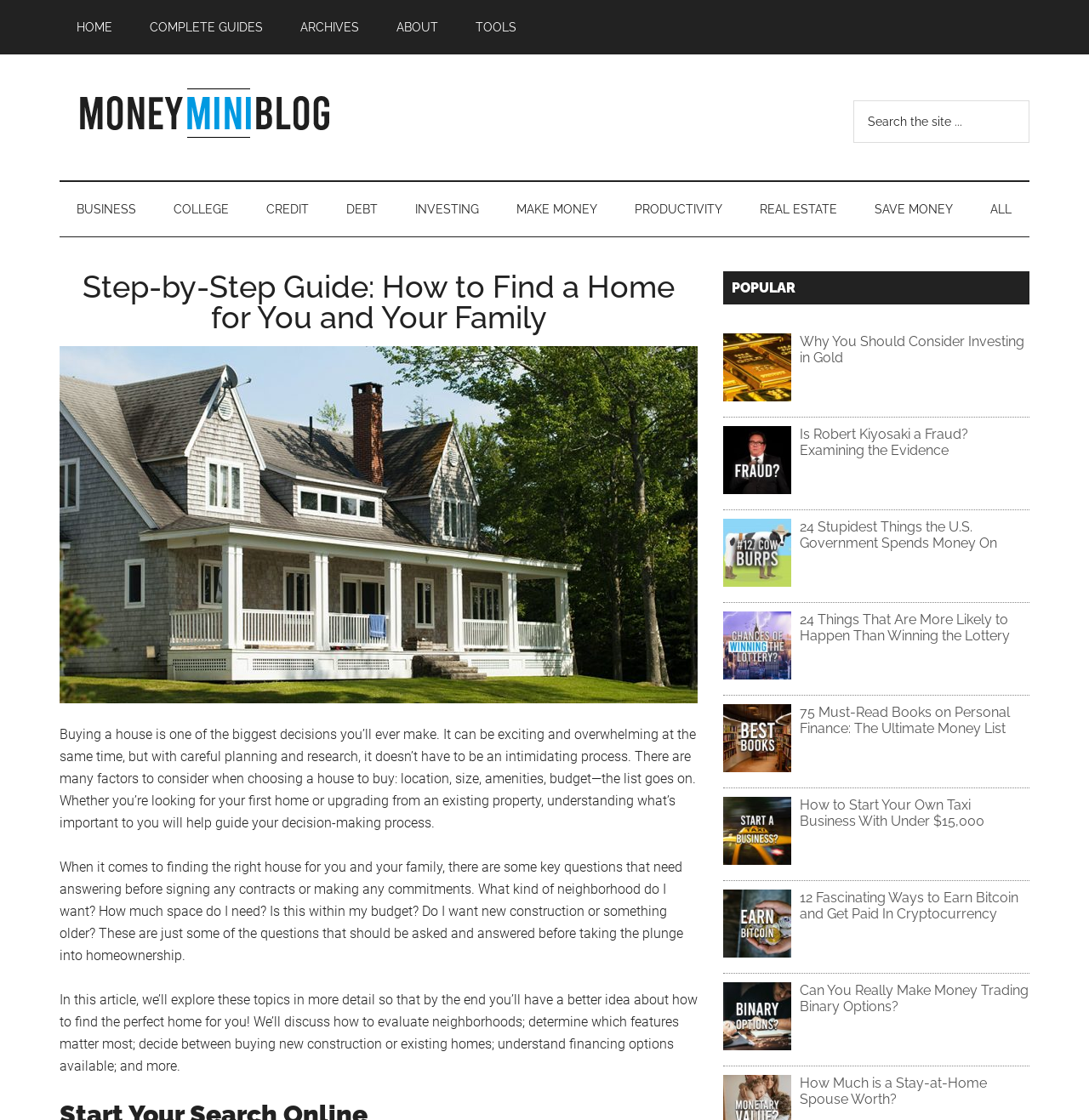Please mark the clickable region by giving the bounding box coordinates needed to complete this instruction: "Click on the 'HOME' link".

[0.055, 0.0, 0.119, 0.049]